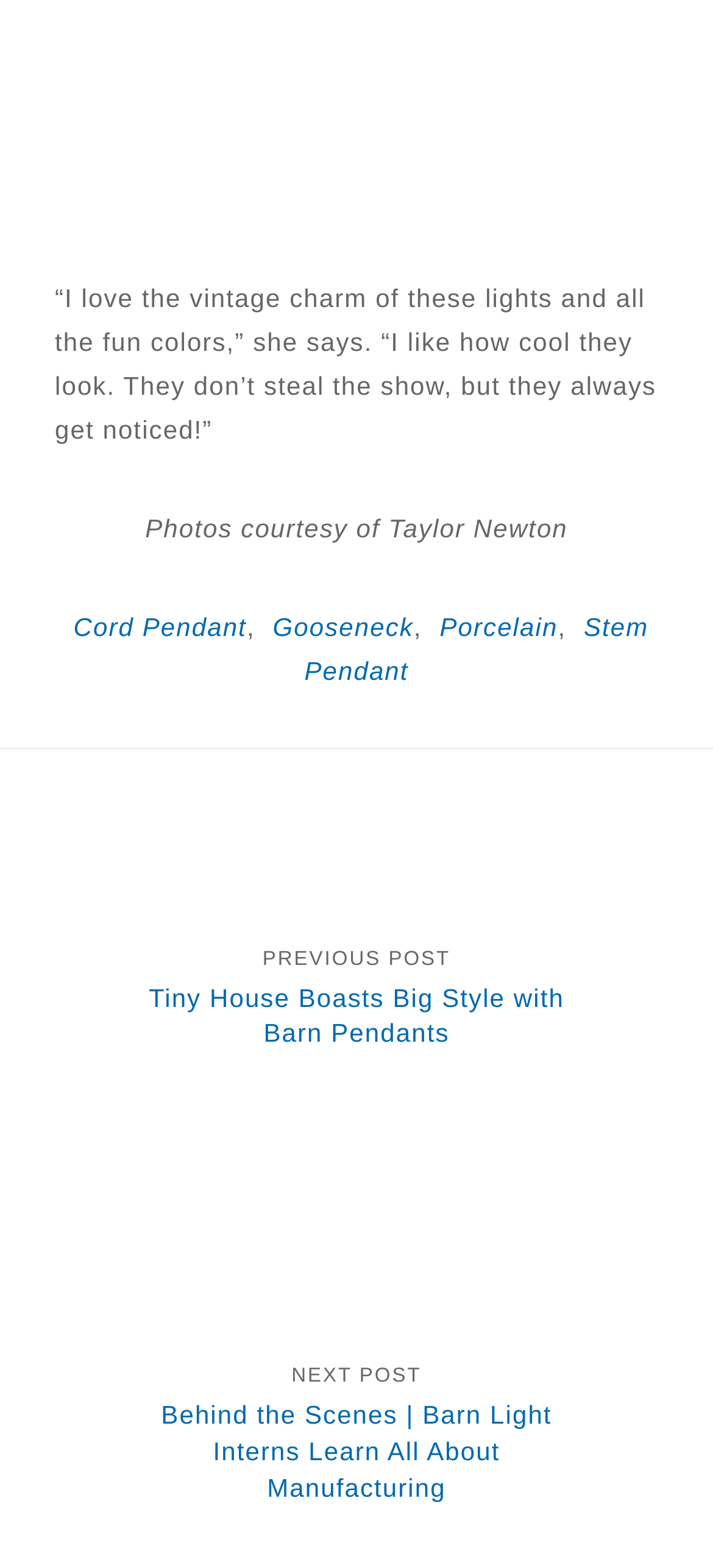Who is the author of the quote?
Look at the image and provide a short answer using one word or a phrase.

Taylor Newton